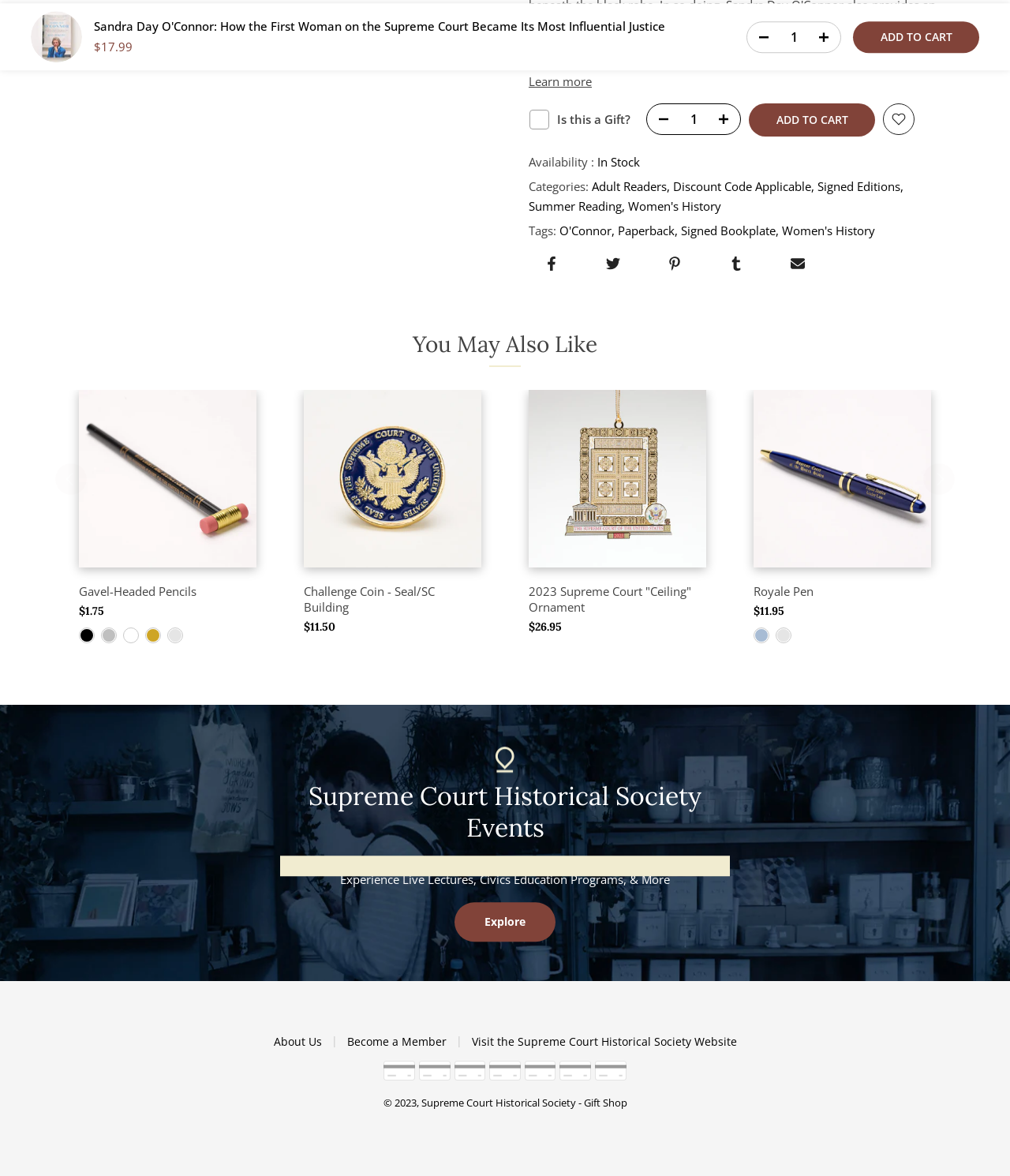Please give a one-word or short phrase response to the following question: 
What is the category of the book?

Adult Readers